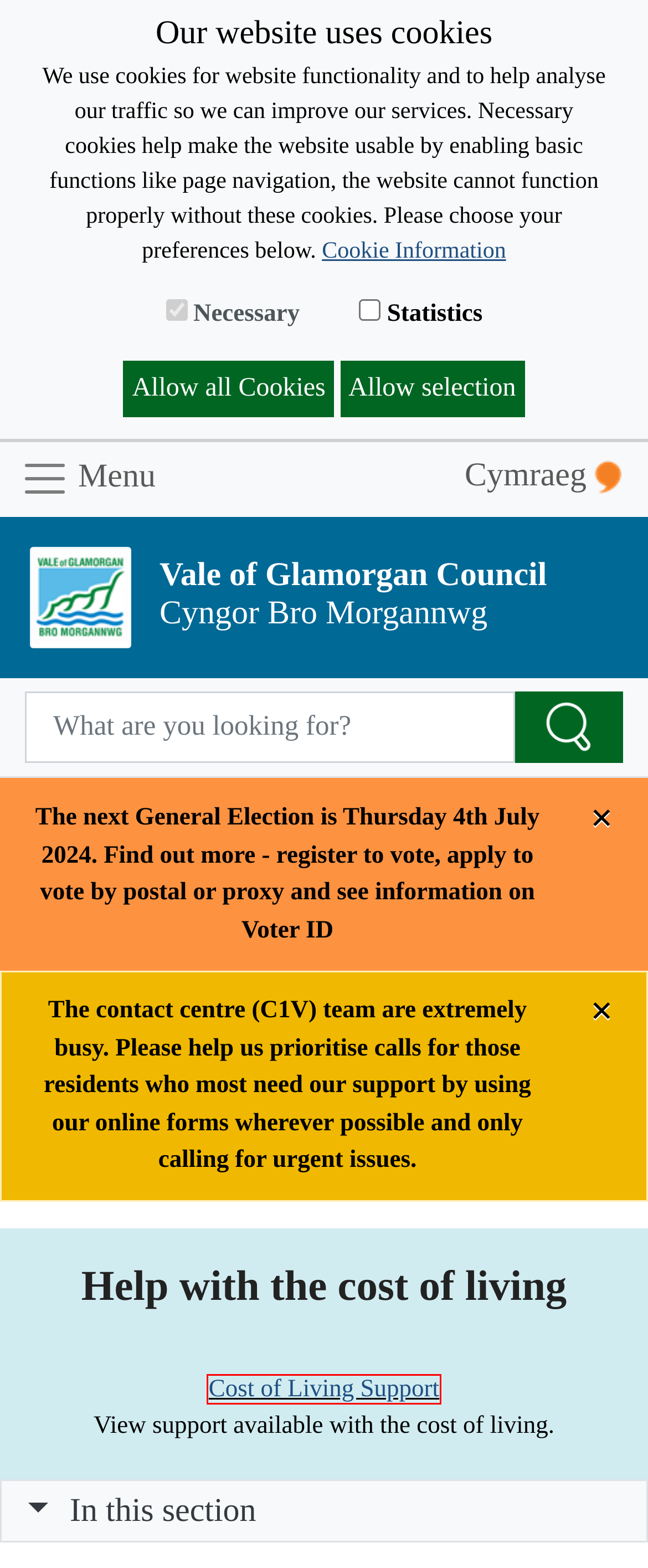You have a screenshot of a webpage with a red bounding box around a UI element. Determine which webpage description best matches the new webpage that results from clicking the element in the bounding box. Here are the candidates:
A. Cost of Living Support
B. Home
C. Contact Us
D. The Vale of Glamorgan Council
E. Online Transactions
F. Website Accessibility Statement
G. Minutes, Agendas and Reports
H. Diversity and Inclusion

A